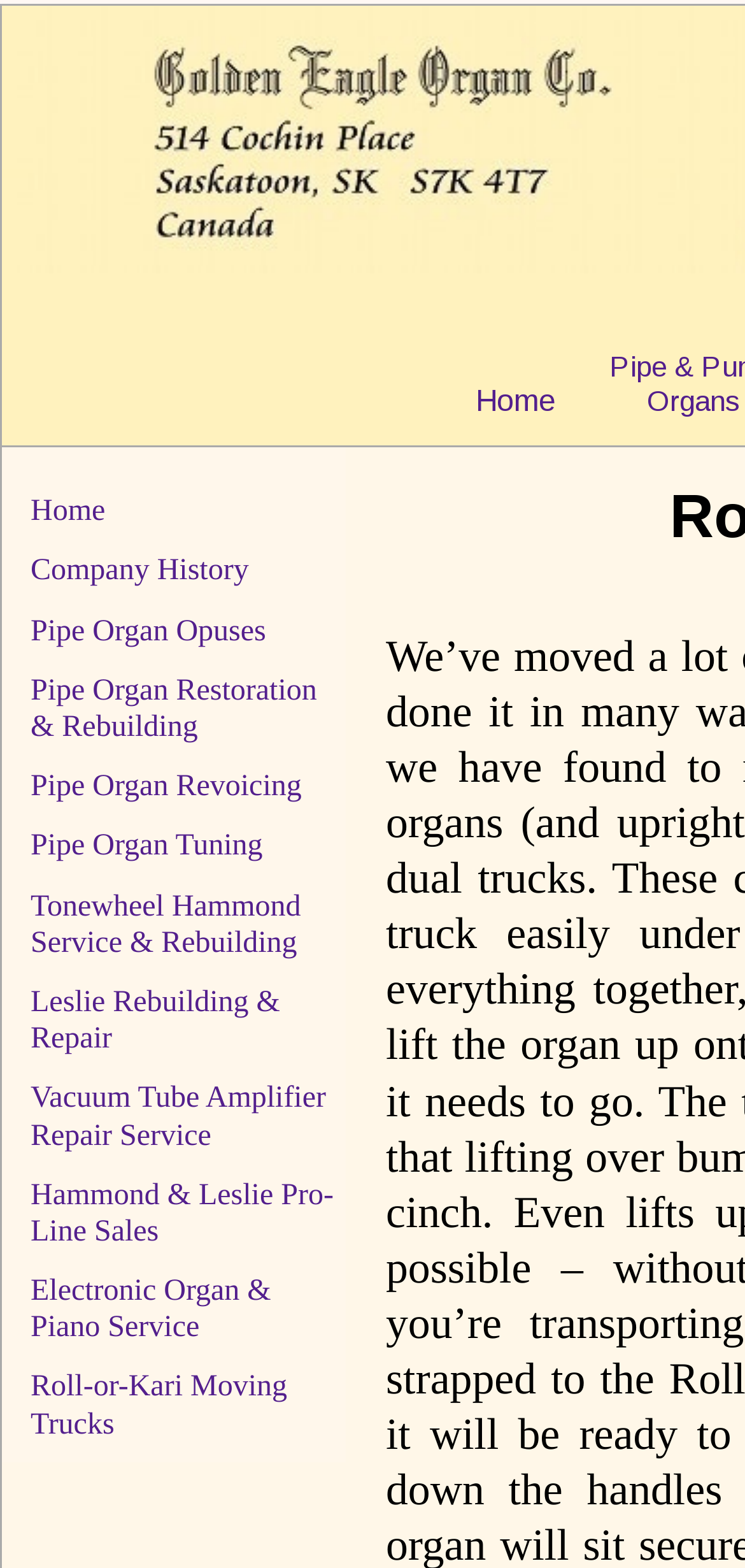Could you specify the bounding box coordinates for the clickable section to complete the following instruction: "explore pipe organ opuses"?

[0.041, 0.392, 0.357, 0.413]